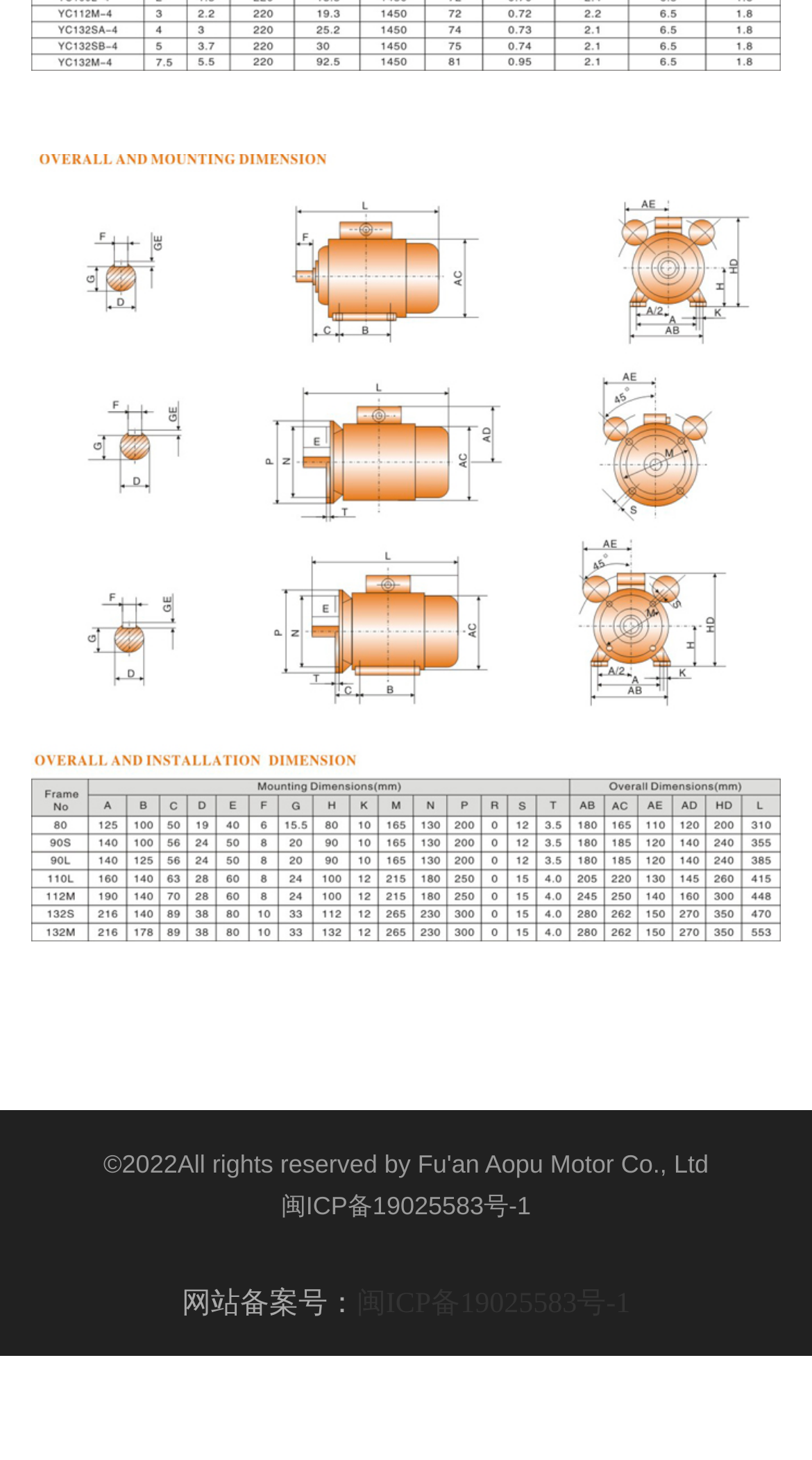Given the element description "alt=""" in the screenshot, predict the bounding box coordinates of that UI element.

[0.038, 0.105, 0.962, 0.645]